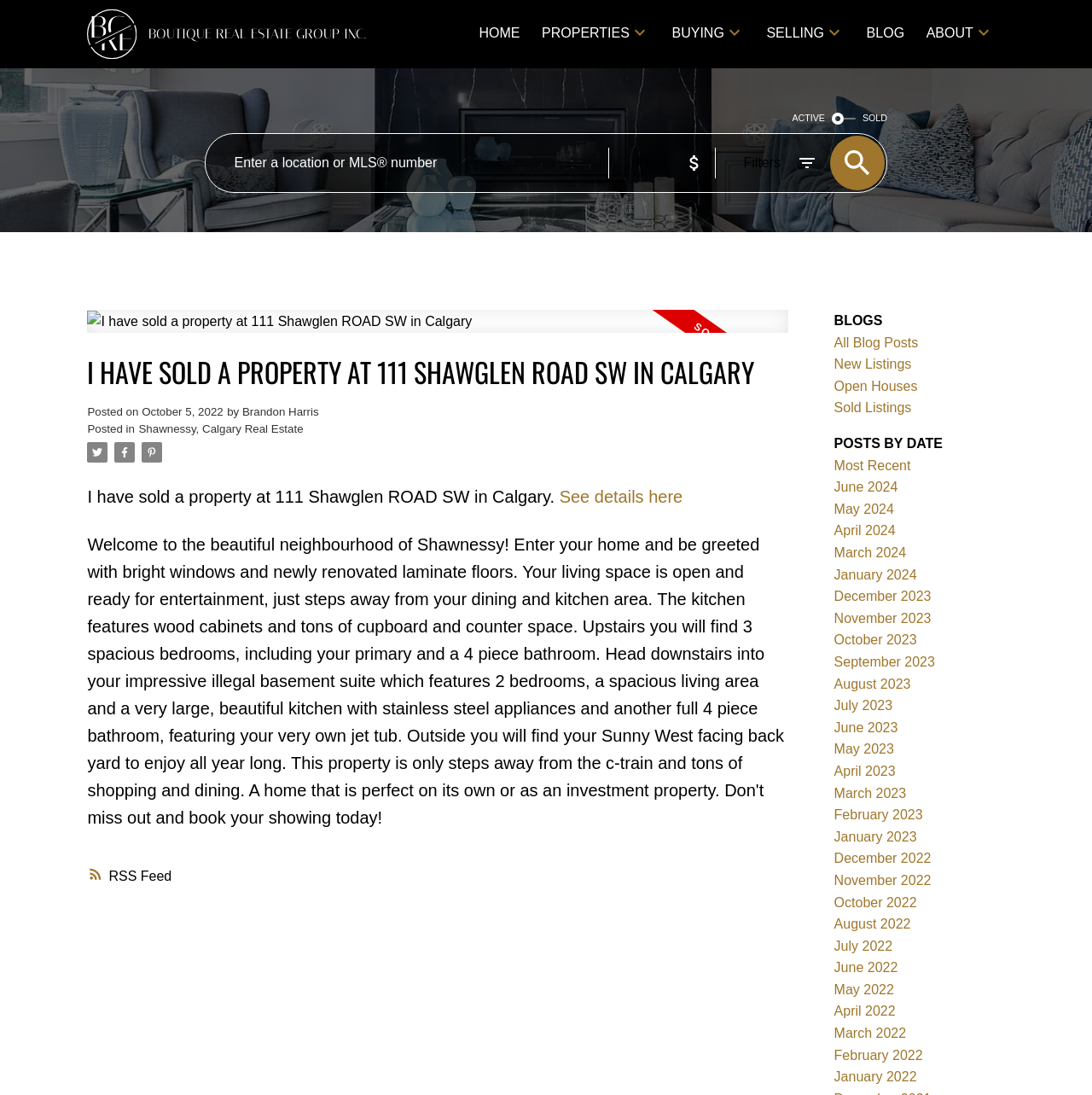Given the element description March 2023, identify the bounding box coordinates for the UI element on the webpage screenshot. The format should be (top-left x, top-left y, bottom-right x, bottom-right y), with values between 0 and 1.

[0.764, 0.717, 0.83, 0.731]